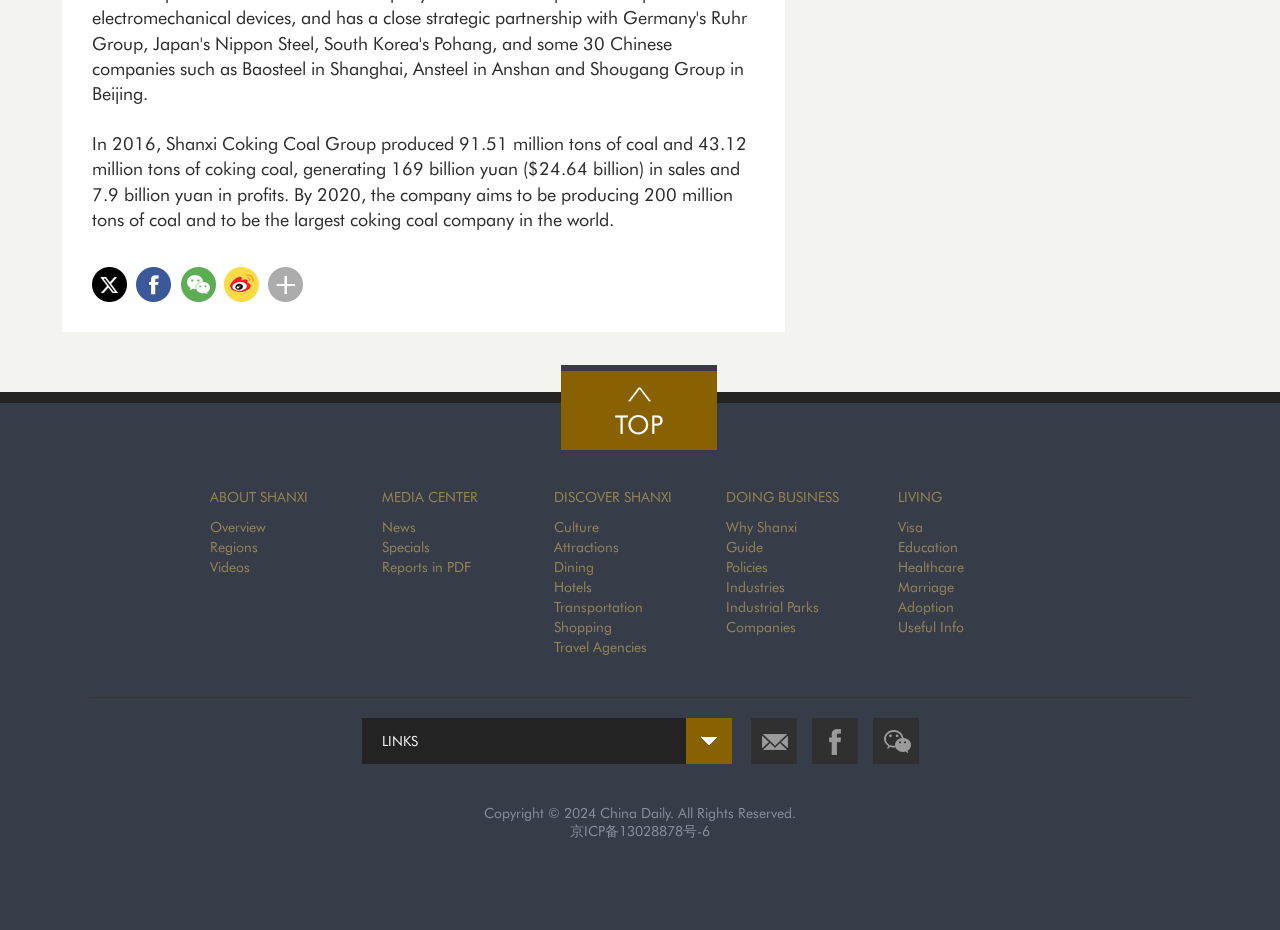What are the categories under 'DISCOVER SHANXI'?
Please provide an in-depth and detailed response to the question.

Under the DescriptionList element with ID 72, the term 'DISCOVER SHANXI' has a detail list with links to Culture, Attractions, Dining, Hotels, Transportation, Shopping, and Travel Agencies.